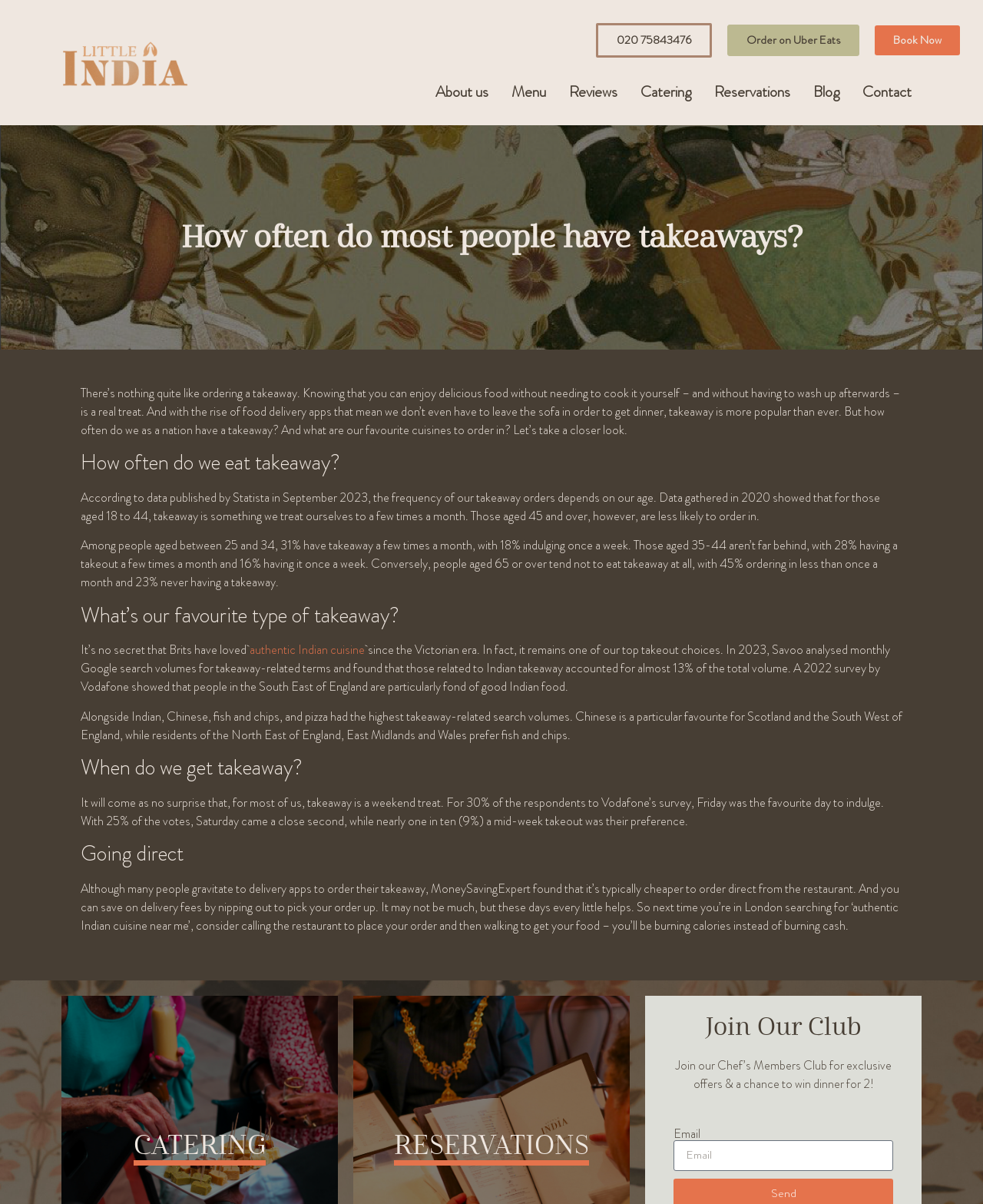Carefully examine the image and provide an in-depth answer to the question: What is the purpose of joining the Chef’s Members Club?

The text states, 'Join our Chef’s Members Club for exclusive offers & a chance to win dinner for 2!' This shows that the purpose of joining the Chef’s Members Club is to receive exclusive offers and have a chance to win dinner for two.